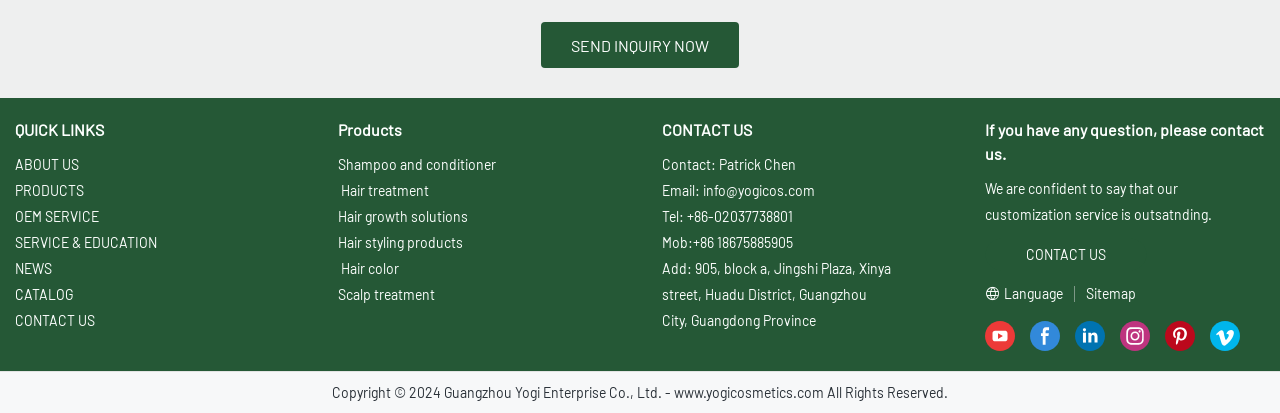Identify the bounding box coordinates of the area you need to click to perform the following instruction: "Contact us through email".

[0.517, 0.441, 0.636, 0.482]